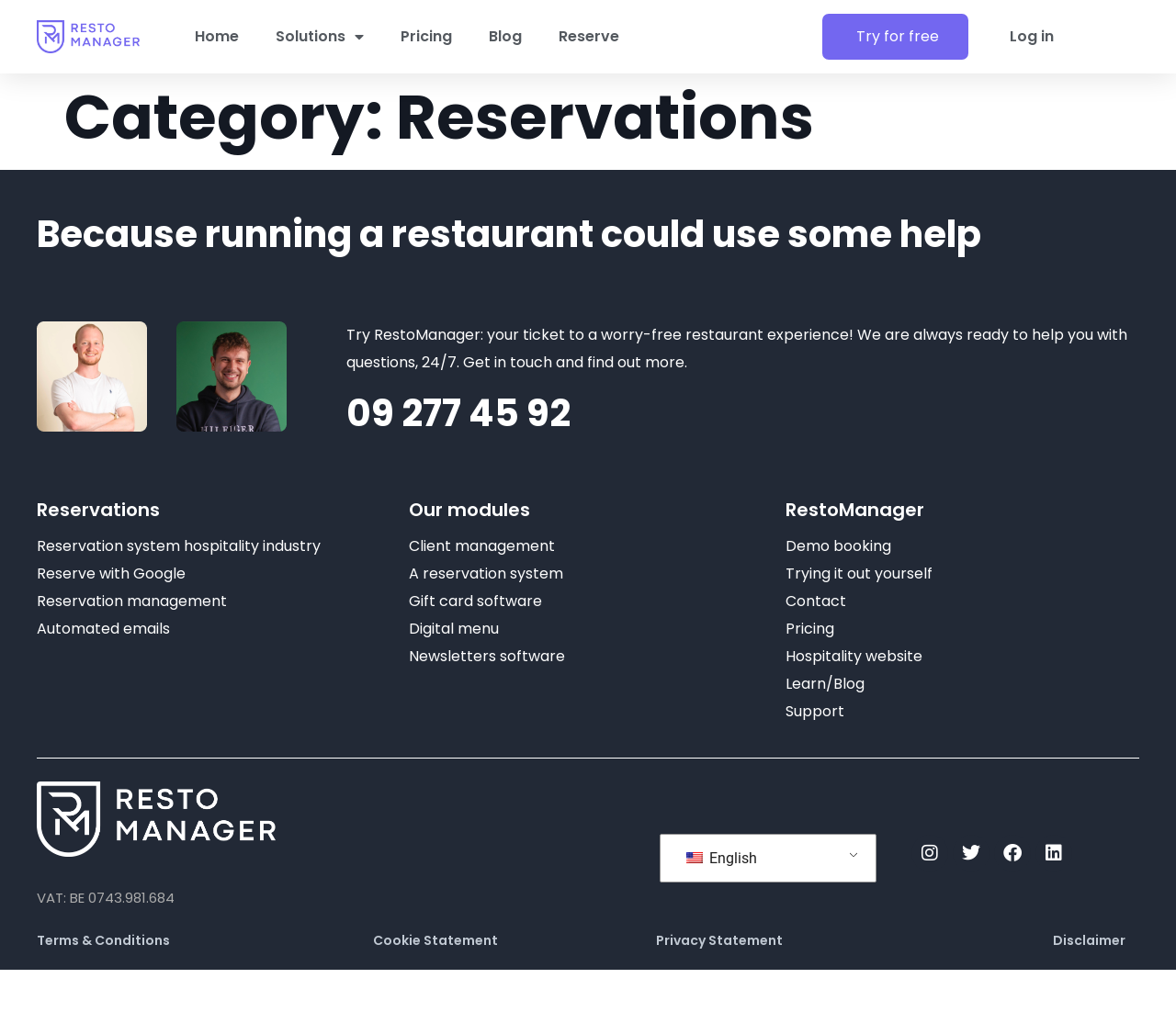What is the phone number provided on the webpage?
Please provide a single word or phrase as your answer based on the image.

09 277 45 92